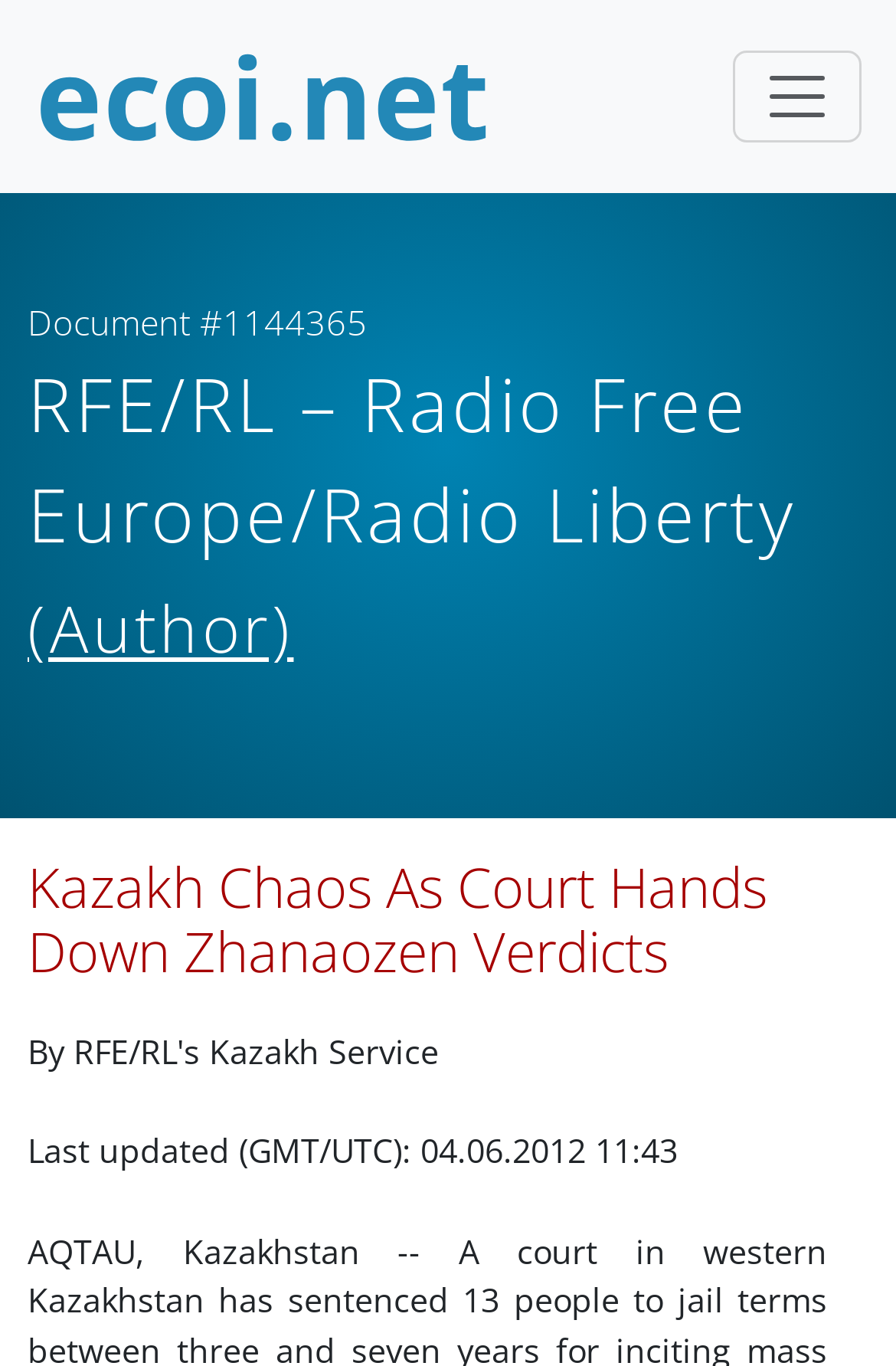What is the purpose of the button? Based on the image, give a response in one word or a short phrase.

Toggle navigation